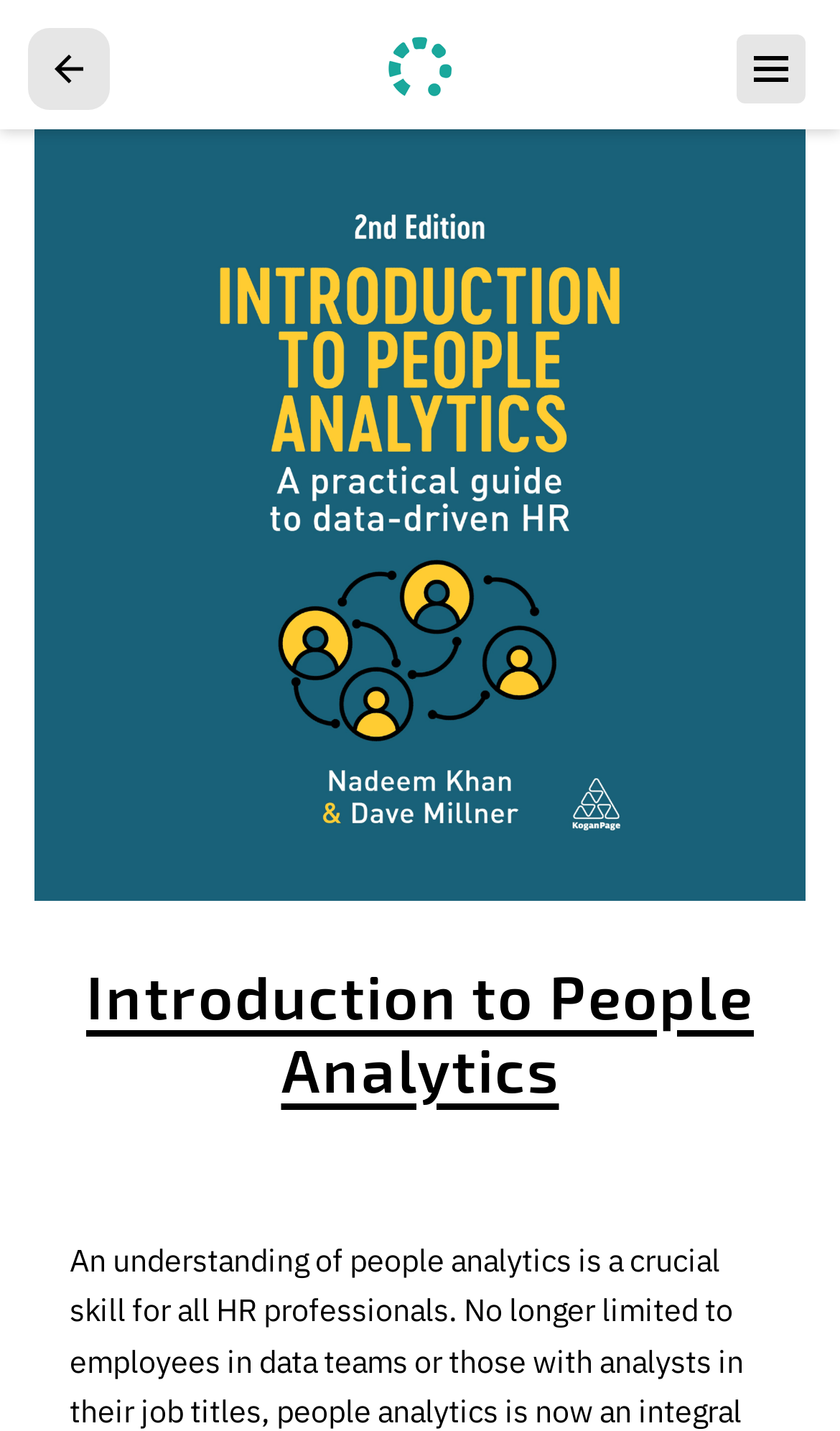What is the name of the company?
Please provide a comprehensive answer based on the information in the image.

The company name can be found in the top section of the webpage, where there is a link with the text 'Optimizhr' and an accompanying image with the same name.